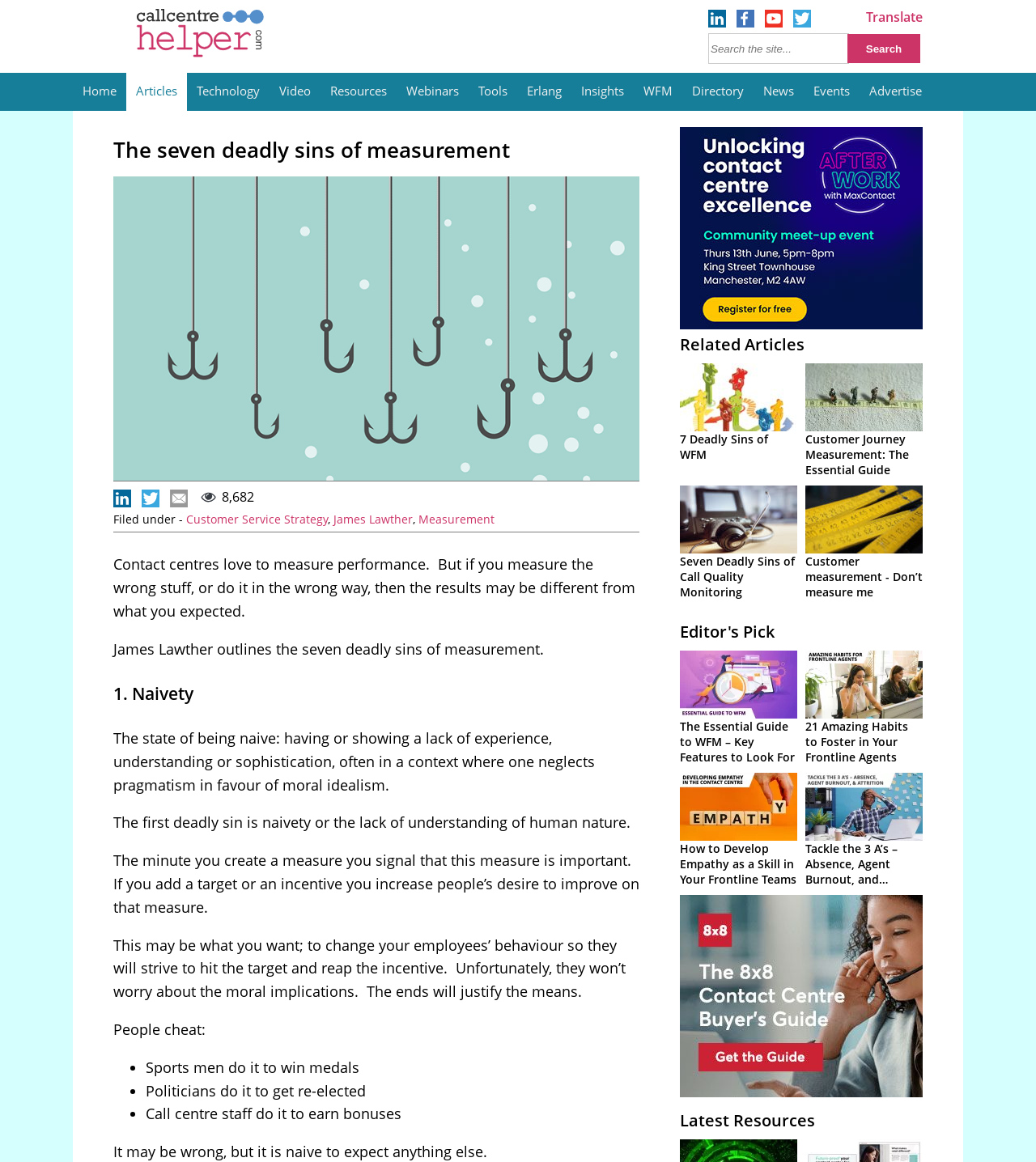Provide the bounding box coordinates of the HTML element described by the text: "name="q" placeholder="Search the site..."".

[0.684, 0.029, 0.82, 0.055]